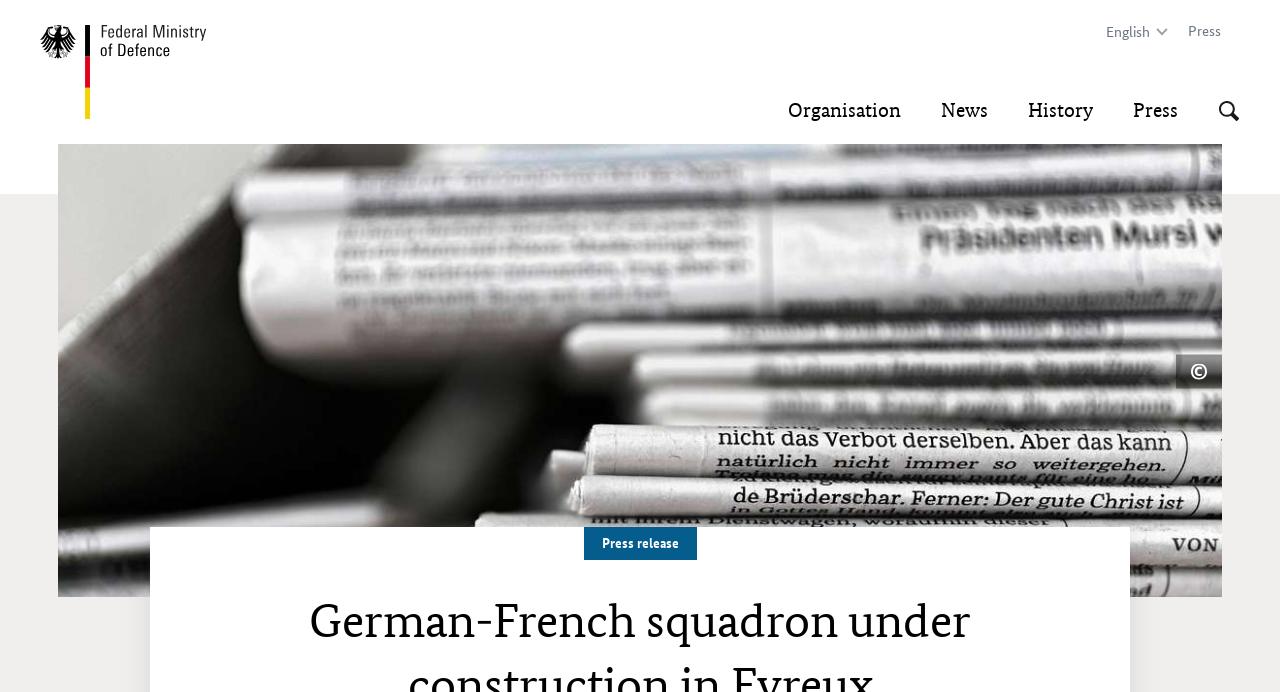Where did the German Minister of Defence meet her French counterpart?
Could you give a comprehensive explanation in response to this question?

I found the location of the meeting by reading the static text element that describes the event, which mentions that the German Minister of Defence met her French counterpart in Paris.